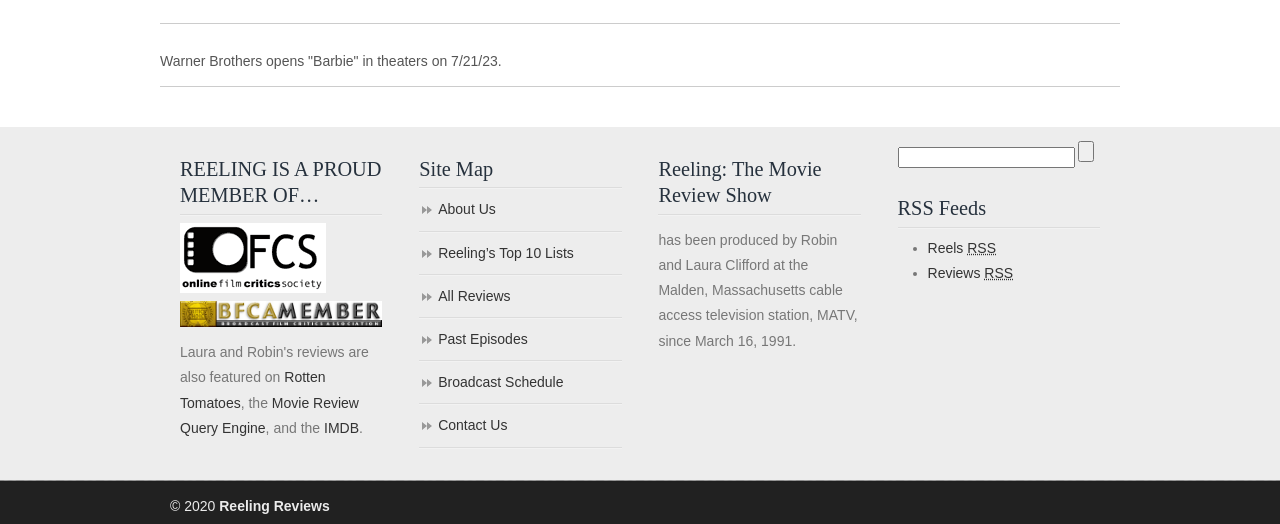Determine the bounding box coordinates of the clickable area required to perform the following instruction: "Visit the Online Film Critics Society website". The coordinates should be represented as four float numbers between 0 and 1: [left, top, right, bottom].

[0.141, 0.534, 0.255, 0.565]